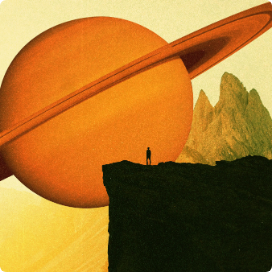Describe all the visual components present in the image.

The image depicts a surreal and captivating scene entitled "Last Day on Earth (2023)." It portrays a lone figure standing on the edge of a rocky cliff, gazing up towards the magnificent planet Saturn, which looms large in the sky. The planetary body is rendered in striking shades of orange, highlighting its iconic rings. In the background, rugged mountain formations are subtly illuminated, adding depth to the landscape. The juxtaposition of the solitary figure against the vastness of space suggests themes of contemplation and wonder, evoking a sense of exploration and the relationship between humanity and the cosmos. This artwork is featured on the website "Woman the Creator," showcasing the artist's unique vision and emotional expression through surrealism.